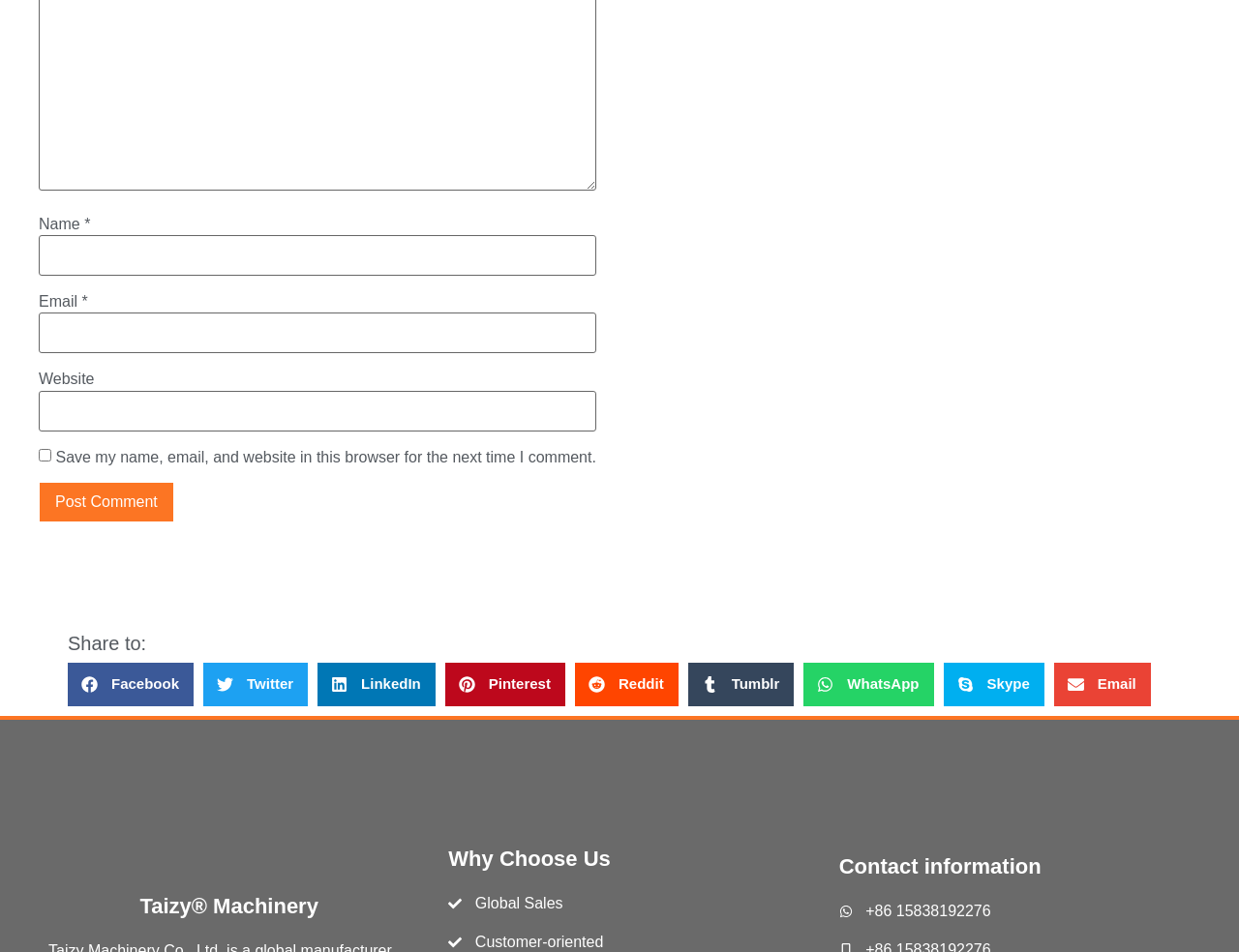What is the phone number provided for contact?
Kindly answer the question with as much detail as you can.

The phone number '+86 15838192276' is provided as a link at the bottom of the webpage, suggesting that it is a contact number for the company or organization.